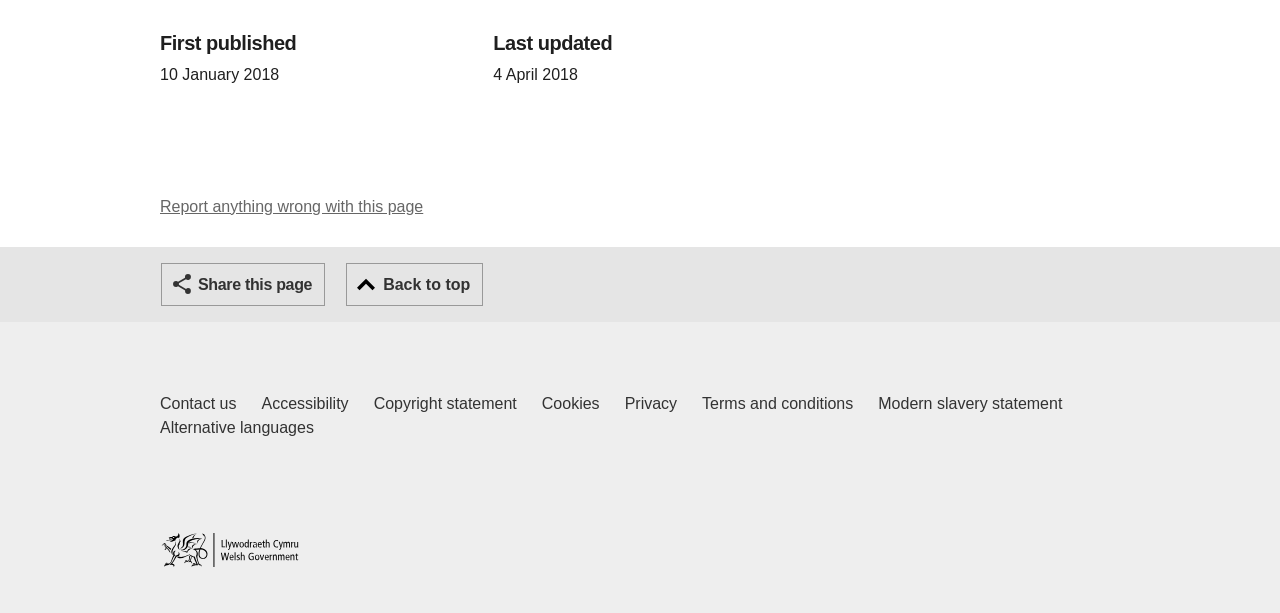Identify the bounding box coordinates of the area that should be clicked in order to complete the given instruction: "Share this page". The bounding box coordinates should be four float numbers between 0 and 1, i.e., [left, top, right, bottom].

[0.126, 0.429, 0.254, 0.499]